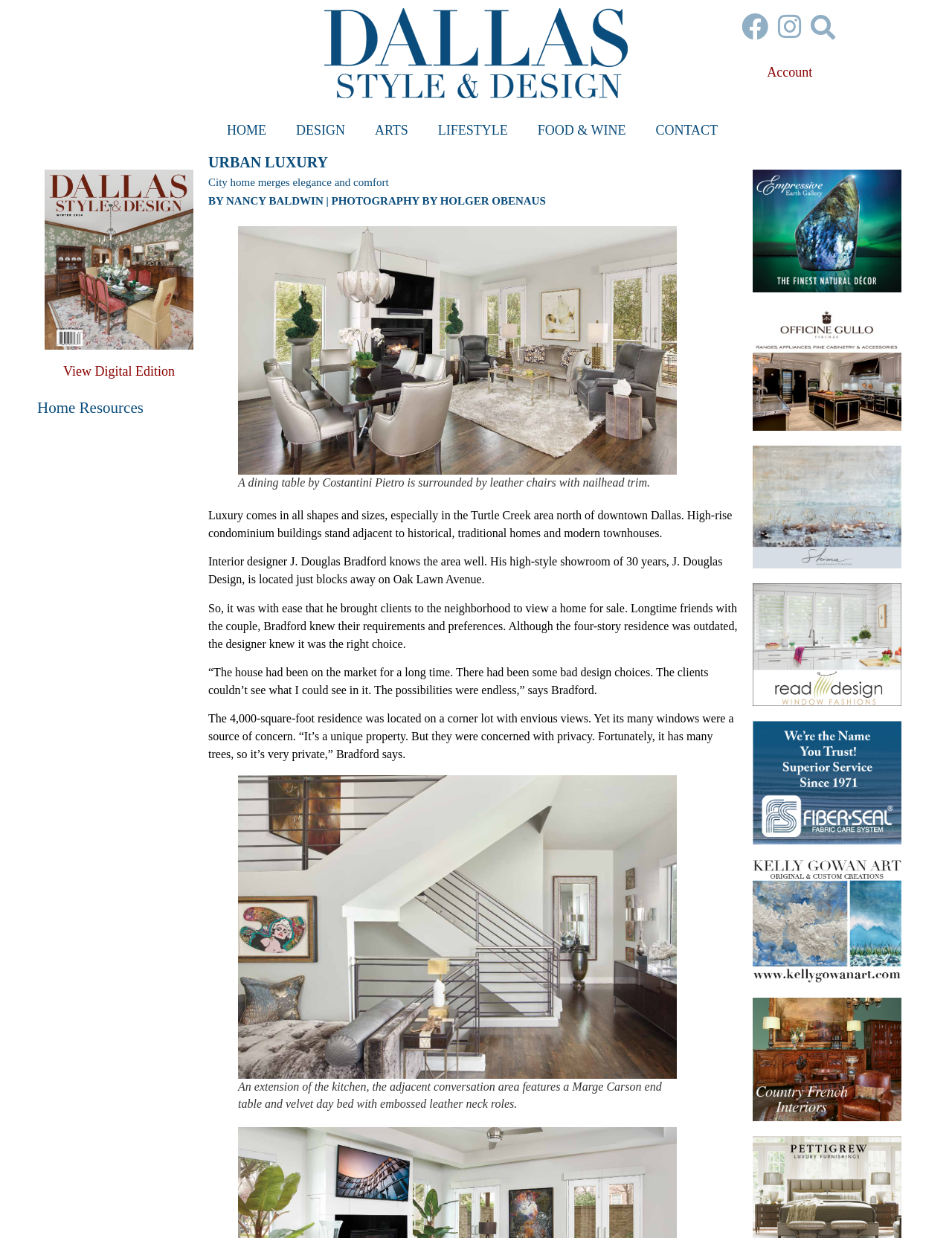Identify the bounding box coordinates of the section to be clicked to complete the task described by the following instruction: "Search for something". The coordinates should be four float numbers between 0 and 1, formatted as [left, top, right, bottom].

[0.852, 0.012, 0.877, 0.031]